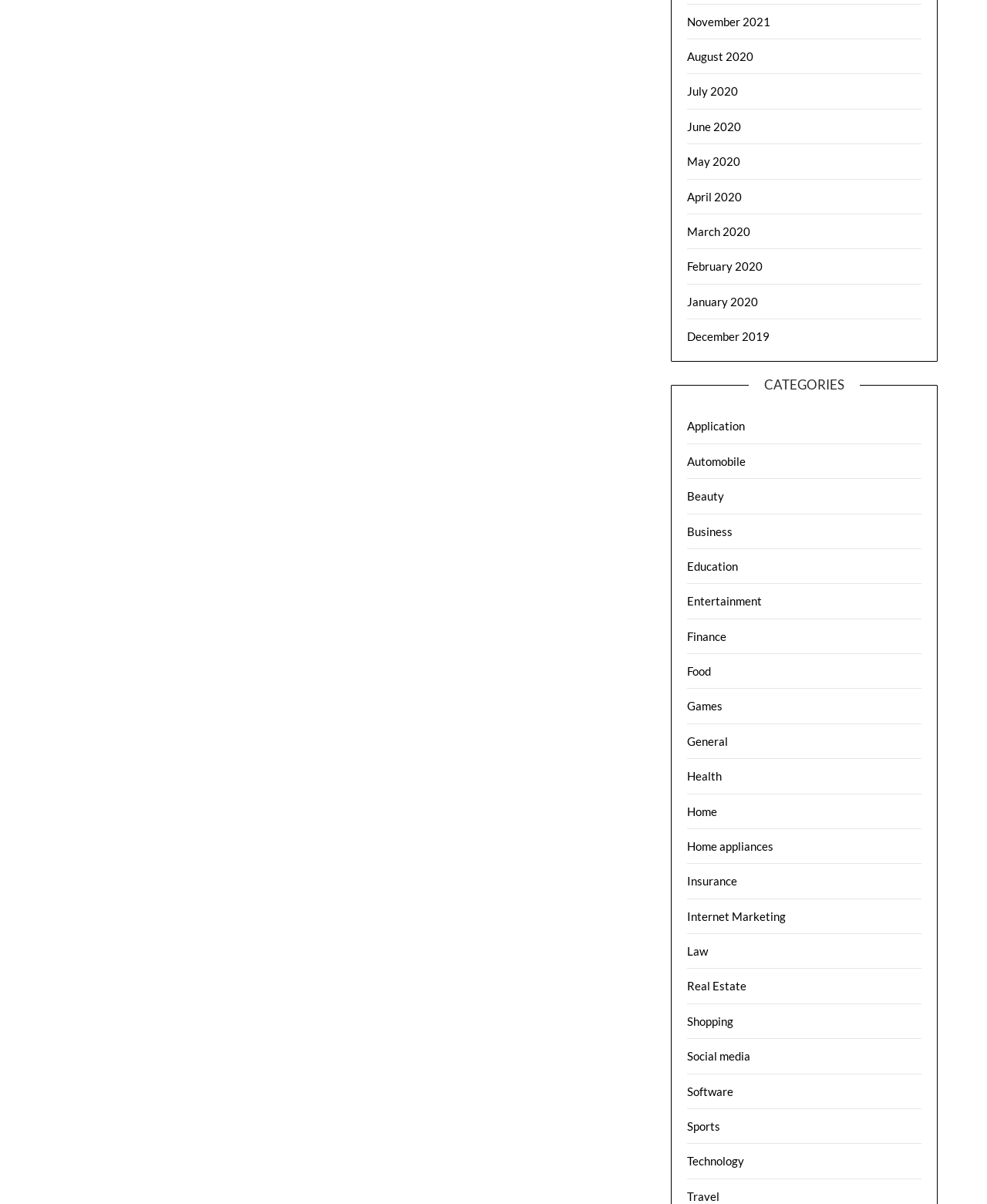How many months are listed?
Kindly give a detailed and elaborate answer to the question.

I counted the number of links at the top of the page, and there are 12 links, each representing a month from 2020 and 2019.